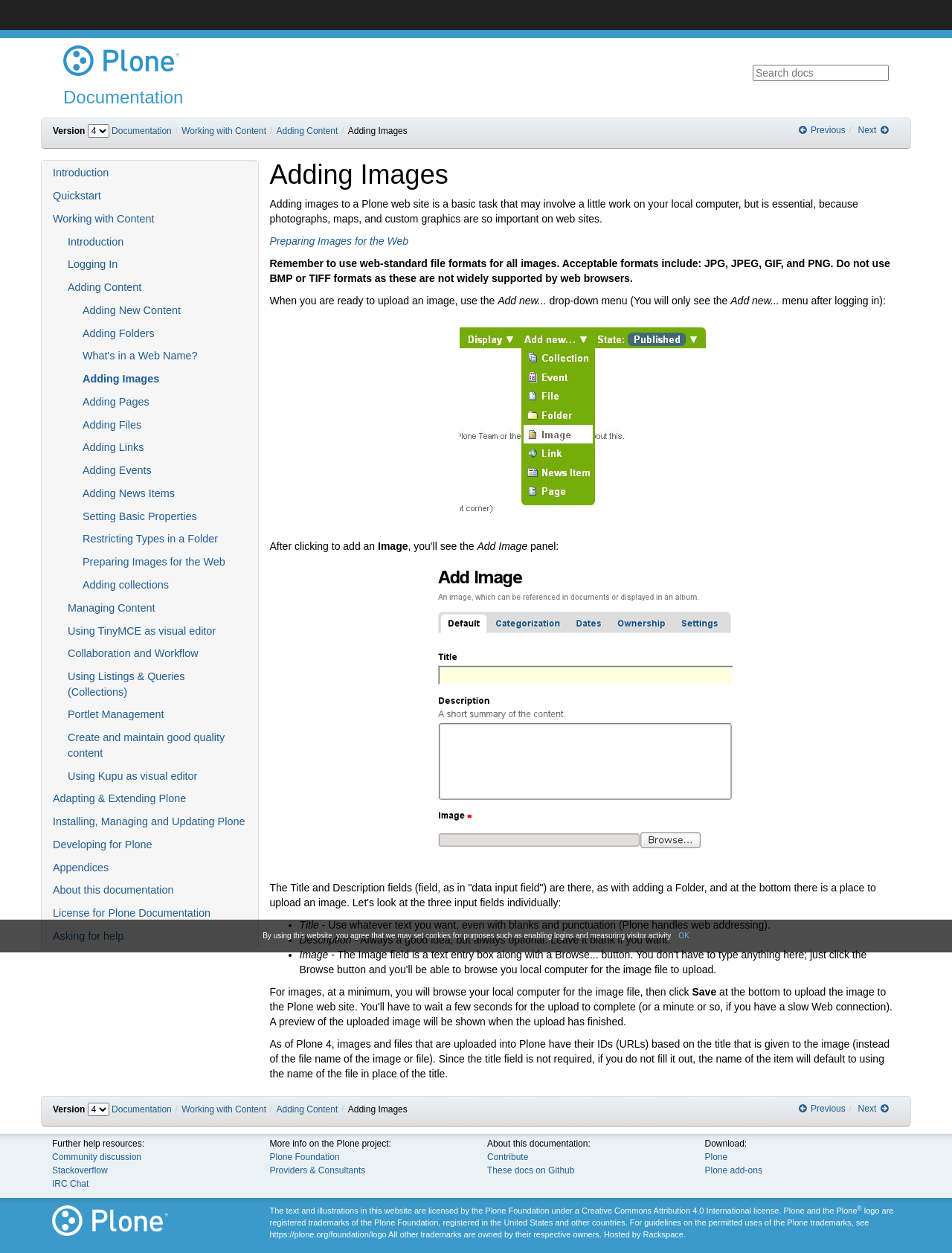From the webpage screenshot, predict the bounding box coordinates (top-left x, top-left y, bottom-right x, bottom-right y) for the UI element described here: Using Listings & Queries (Collections)

[0.071, 0.532, 0.259, 0.56]